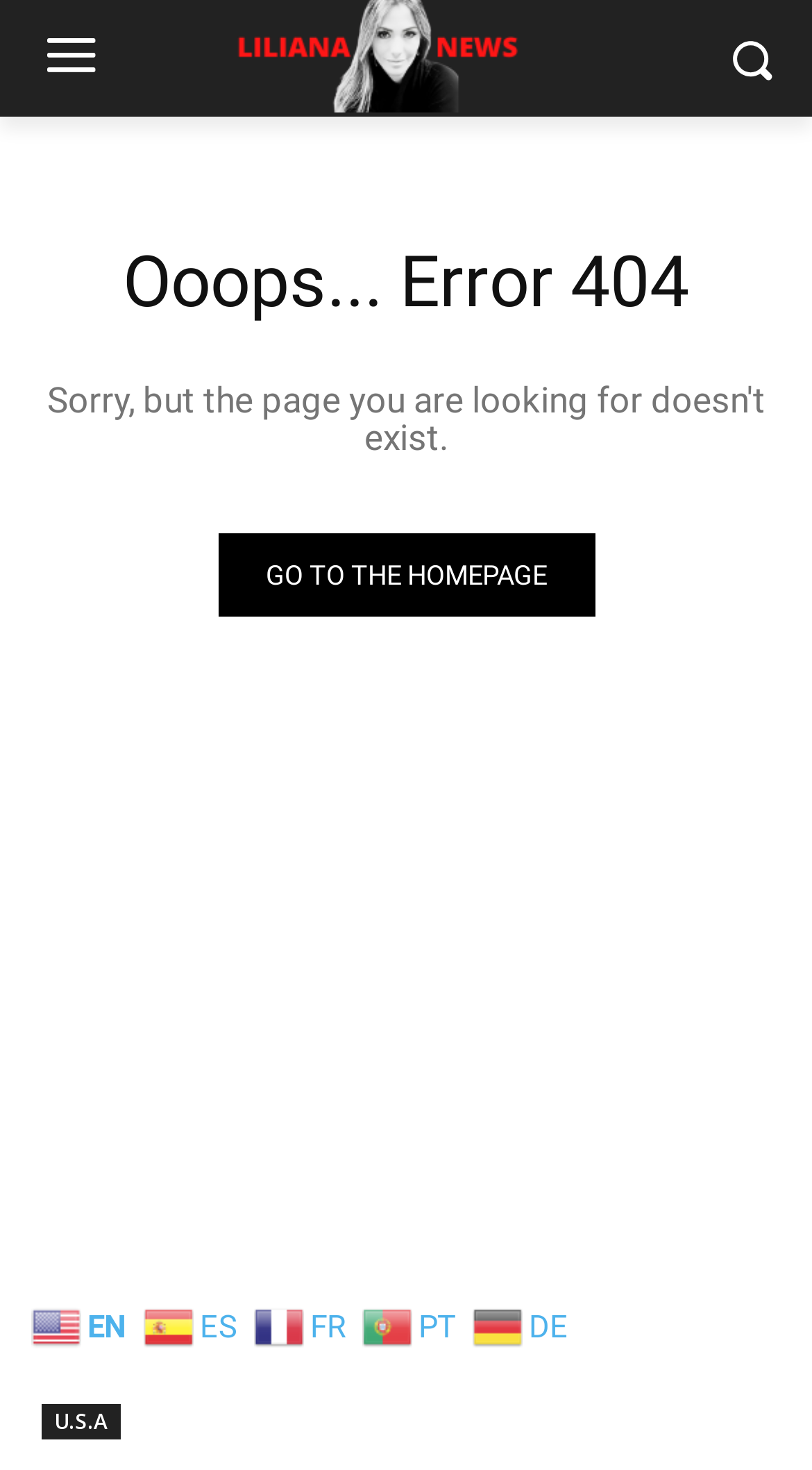Identify the bounding box coordinates for the UI element described as follows: Go to the homepage. Use the format (top-left x, top-left y, bottom-right x, bottom-right y) and ensure all values are floating point numbers between 0 and 1.

[0.268, 0.363, 0.732, 0.419]